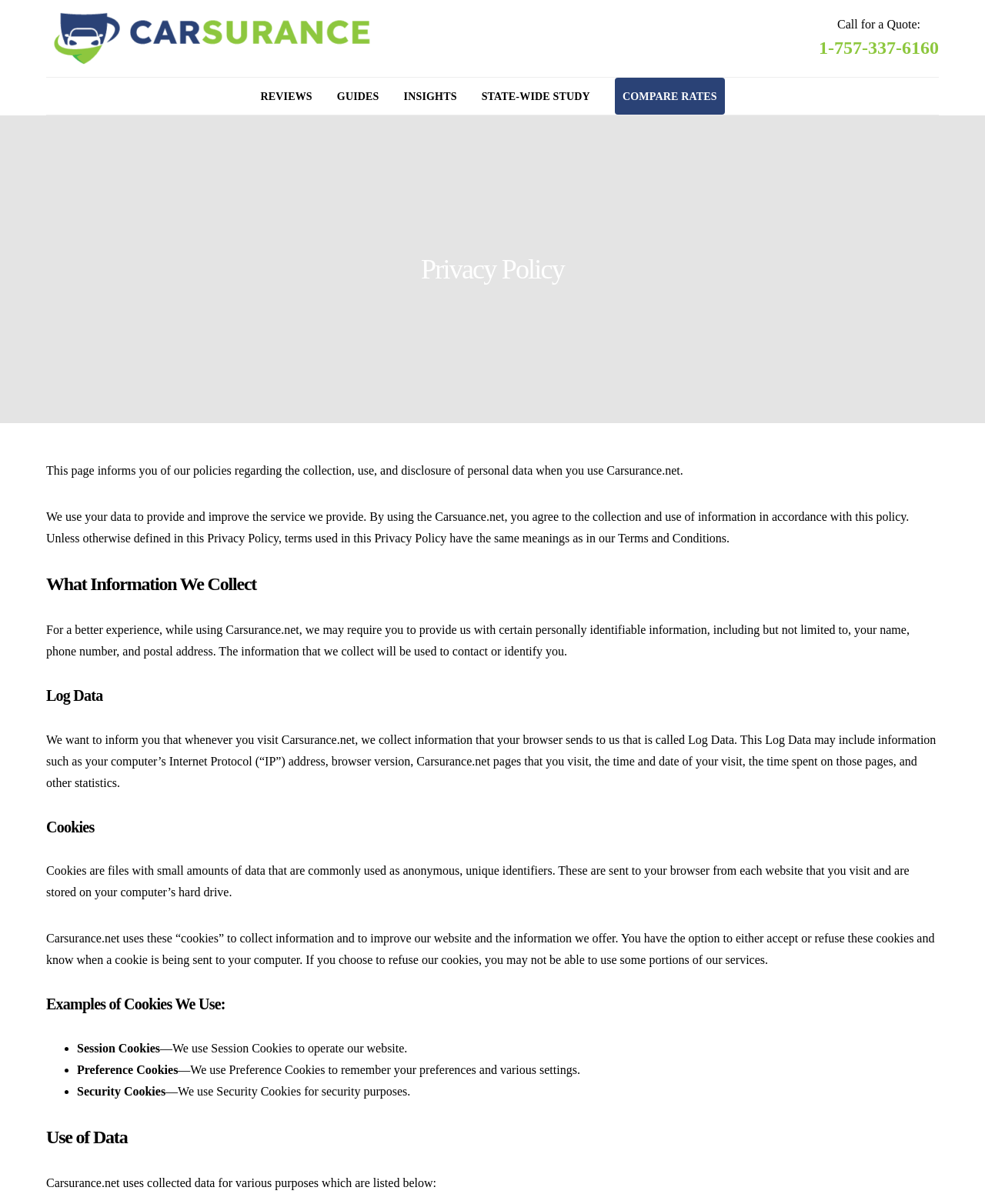What is the purpose of the website?
Look at the image and respond with a one-word or short-phrase answer.

To provide insurance services